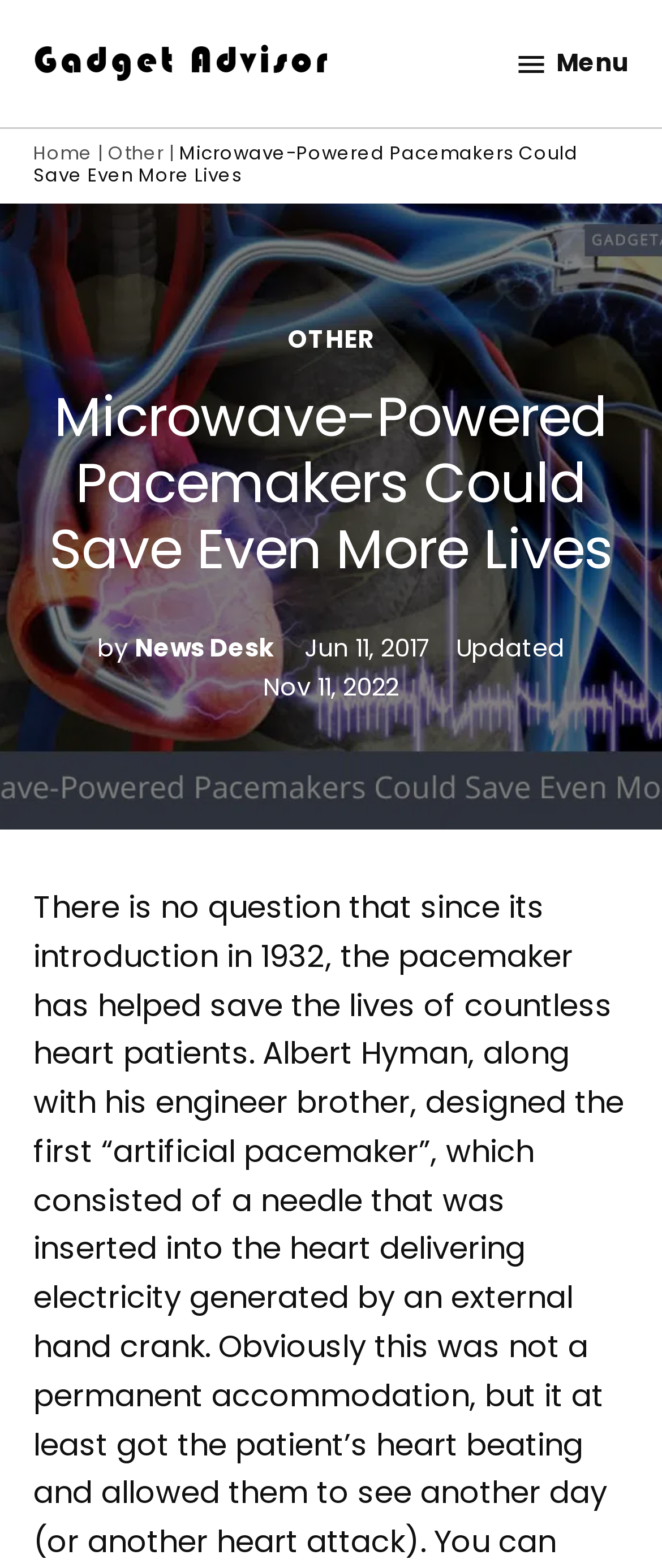Based on the element description, predict the bounding box coordinates (top-left x, top-left y, bottom-right x, bottom-right y) for the UI element in the screenshot: News Desk

[0.203, 0.402, 0.414, 0.424]